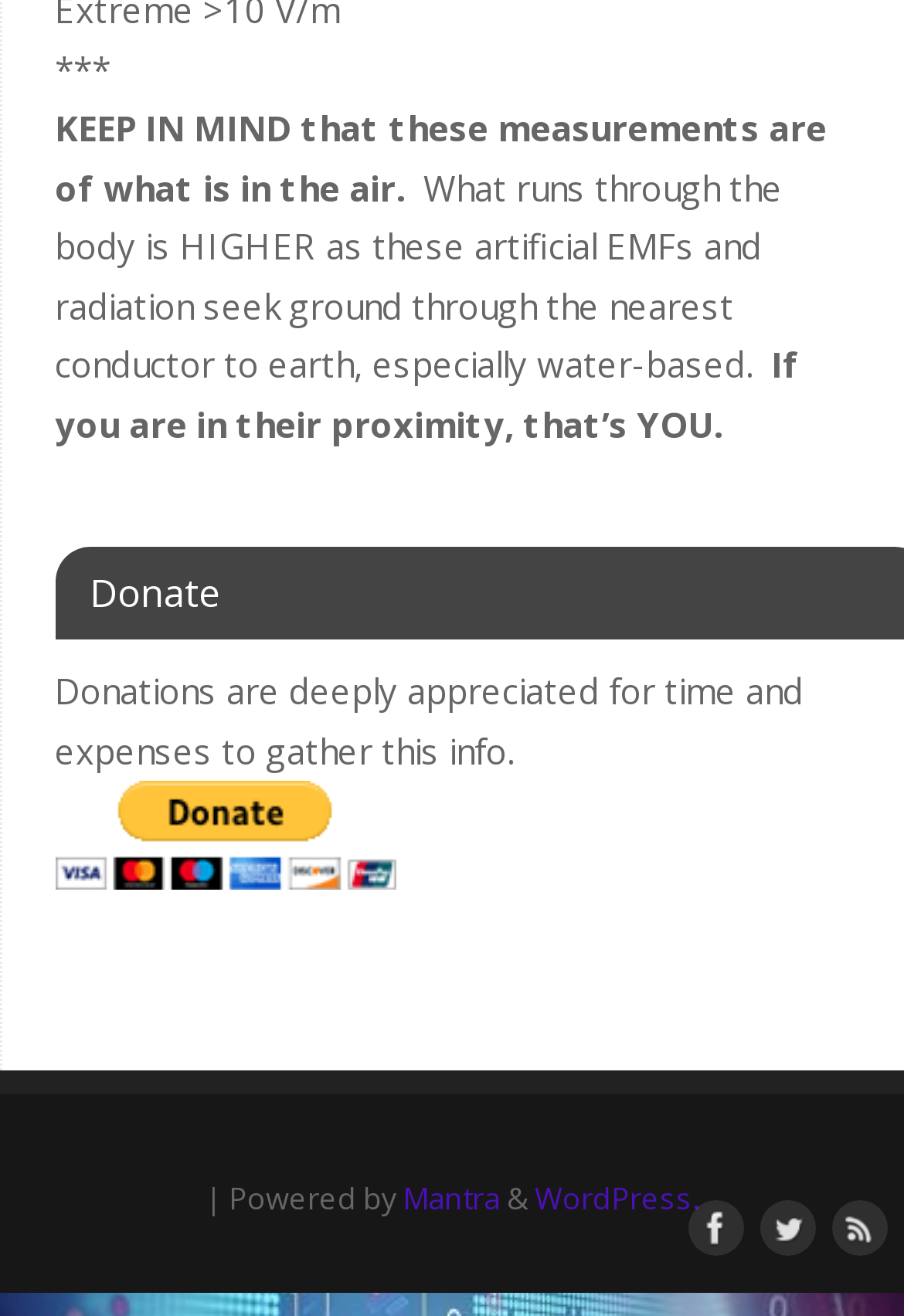Respond with a single word or phrase to the following question: What is the author's request?

Donations